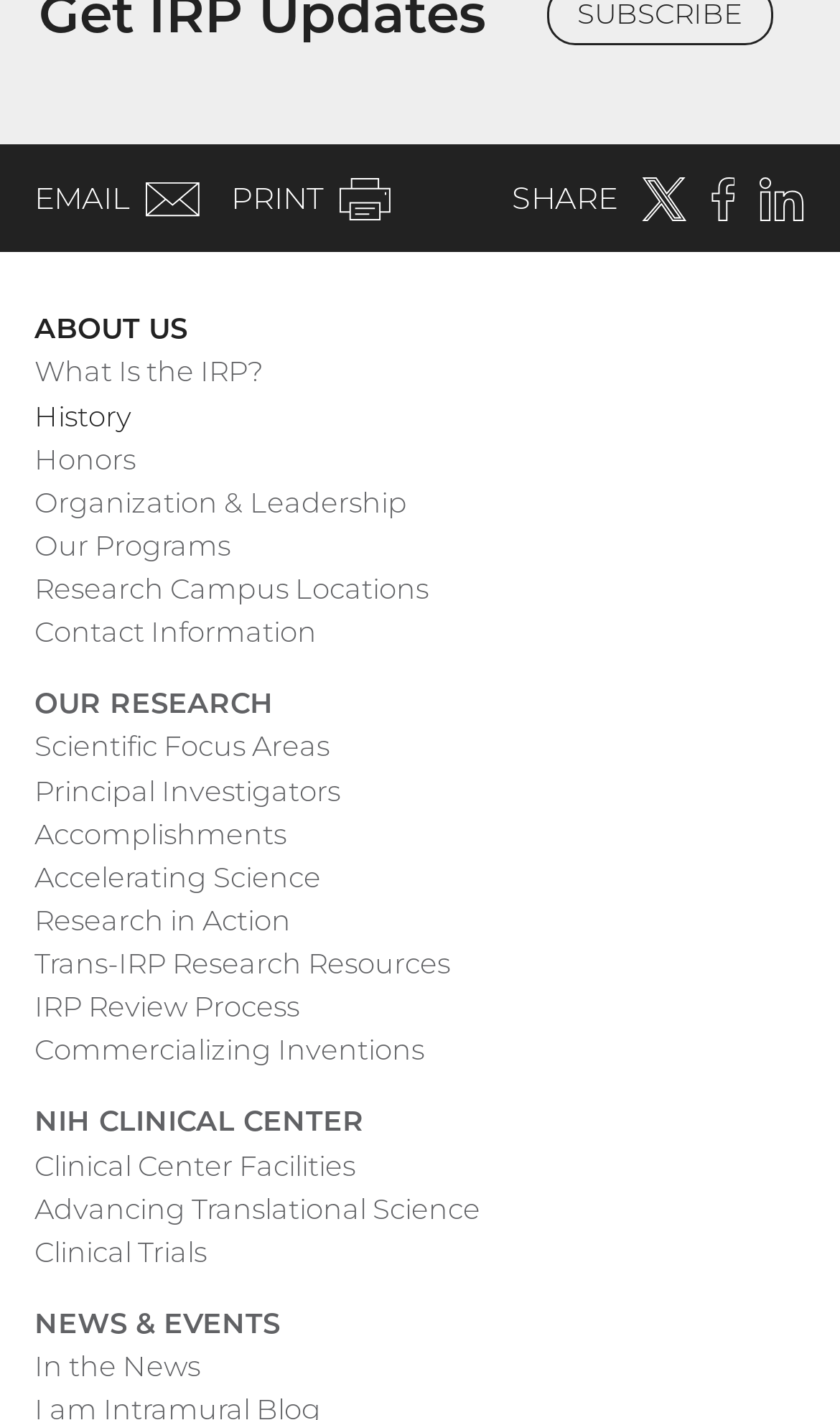Please provide the bounding box coordinates for the element that needs to be clicked to perform the instruction: "Share on social media". The coordinates must consist of four float numbers between 0 and 1, formatted as [left, top, right, bottom].

[0.609, 0.125, 0.735, 0.153]